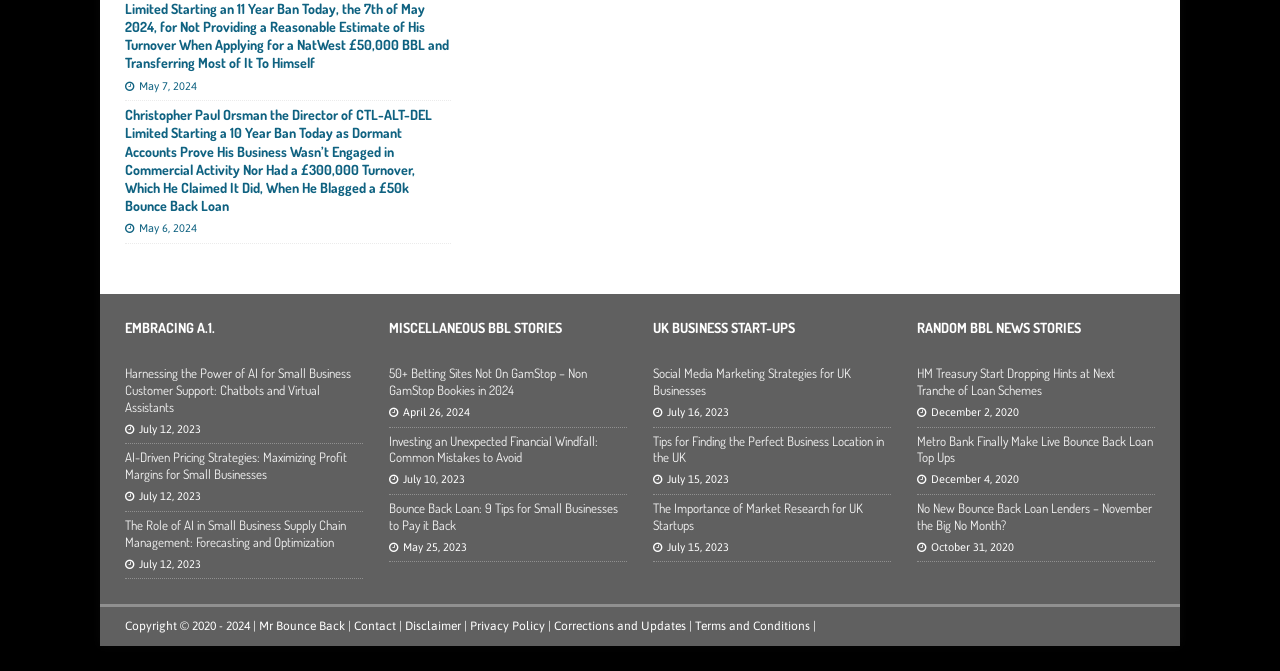Identify the bounding box coordinates for the UI element described as follows: Contact. Use the format (top-left x, top-left y, bottom-right x, bottom-right y) and ensure all values are floating point numbers between 0 and 1.

[0.277, 0.923, 0.309, 0.944]